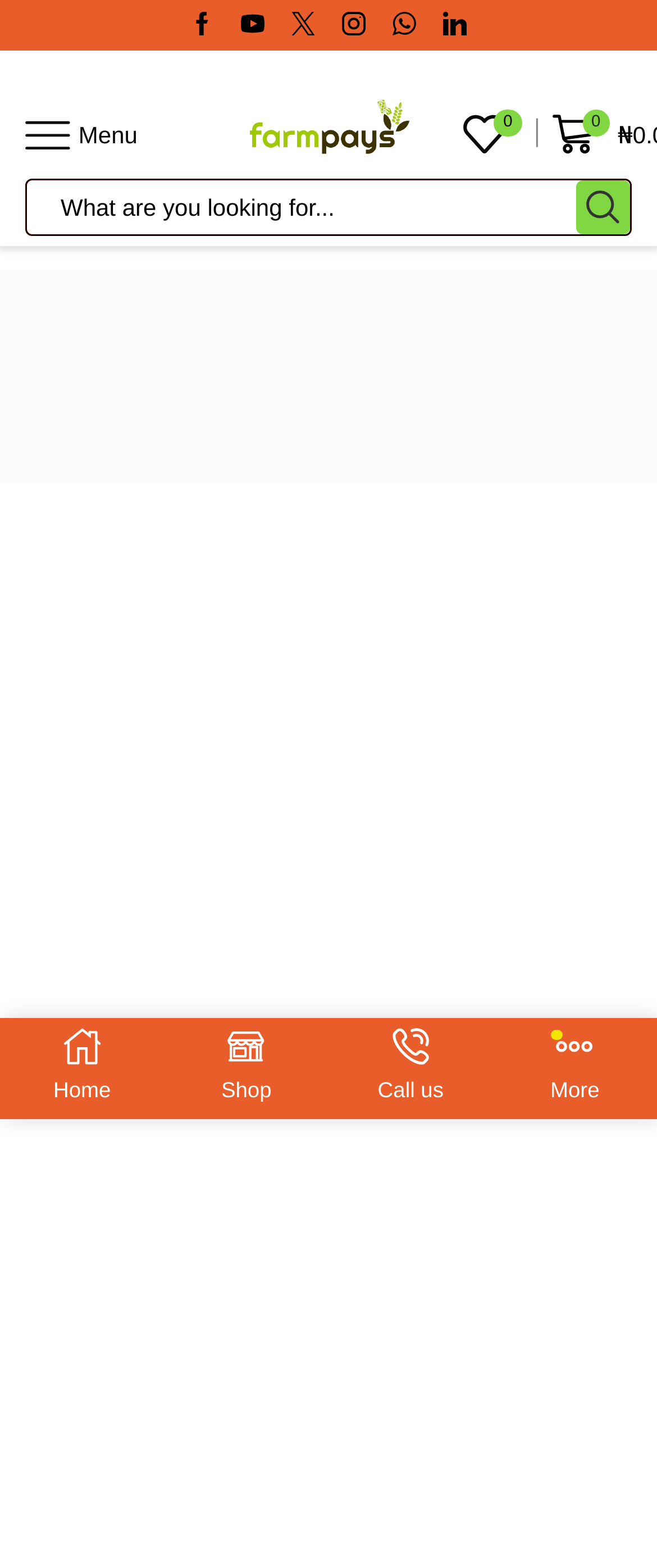Please identify the bounding box coordinates of the clickable region that I should interact with to perform the following instruction: "Visit Facebook page". The coordinates should be expressed as four float numbers between 0 and 1, i.e., [left, top, right, bottom].

[0.29, 0.008, 0.326, 0.025]